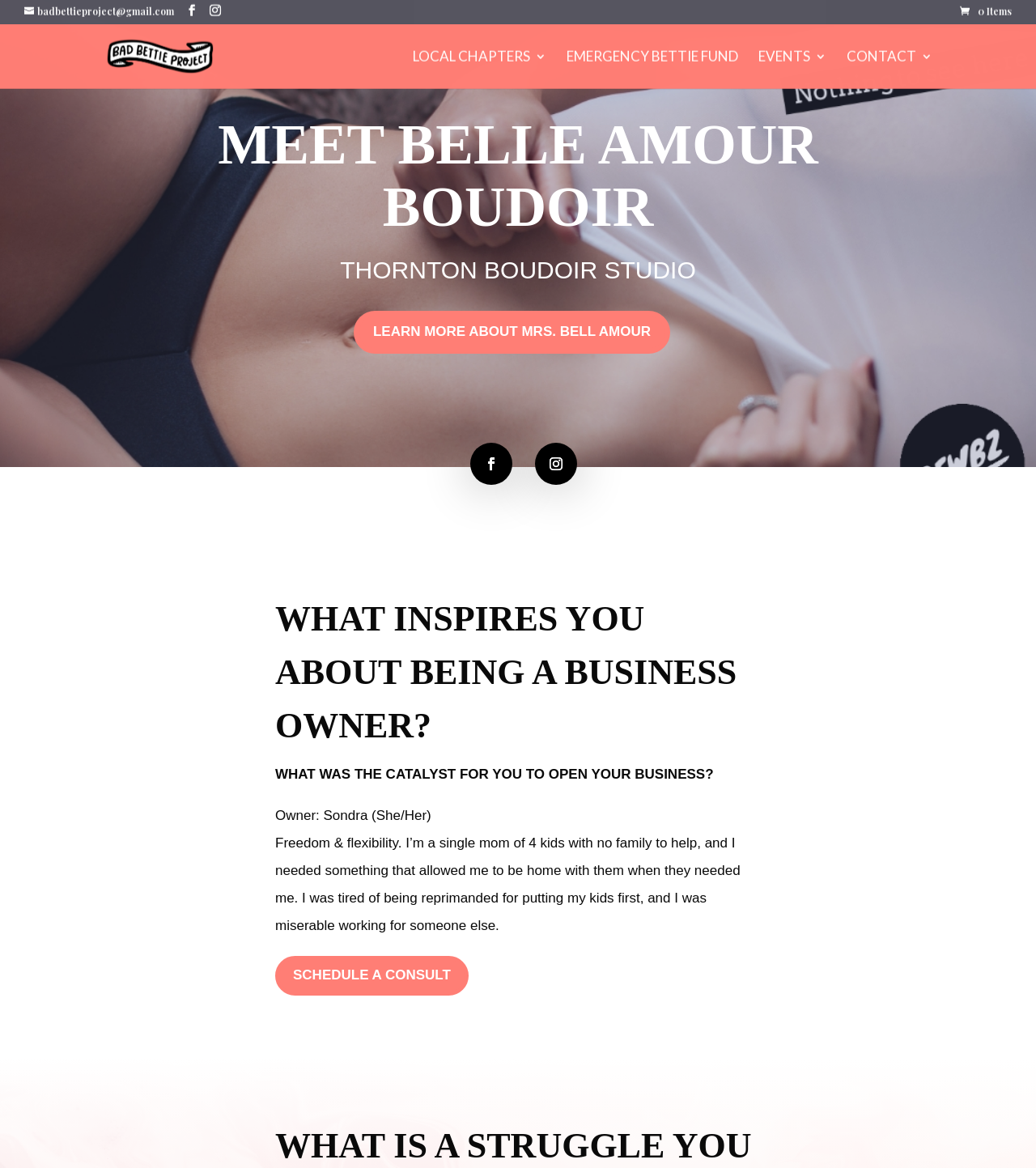What motivates the business owner?
Answer the question in as much detail as possible.

I found the answer by reading the text under the question 'WHAT WAS THE CATALYST FOR YOU TO OPEN YOUR BUSINESS?' which mentions that the owner wanted 'Freedom & flexibility' to be home with her kids when they needed her.